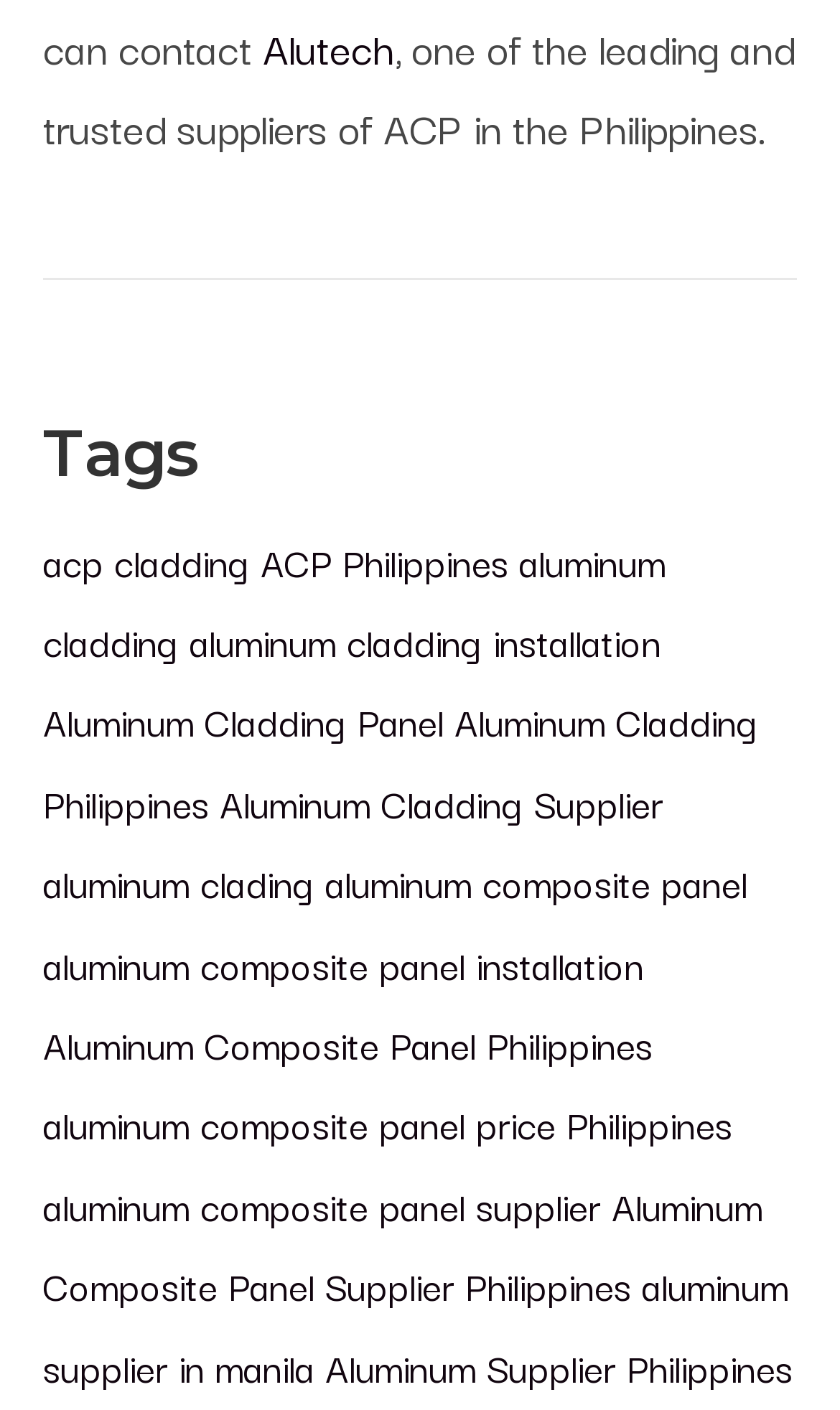What is the main topic of this webpage?
Provide an in-depth and detailed explanation in response to the question.

The webpage has multiple links and text related to ACP (Aluminum Composite Panel) and aluminum cladding, which suggests that the main topic of this webpage is about ACP and aluminum cladding products or services.